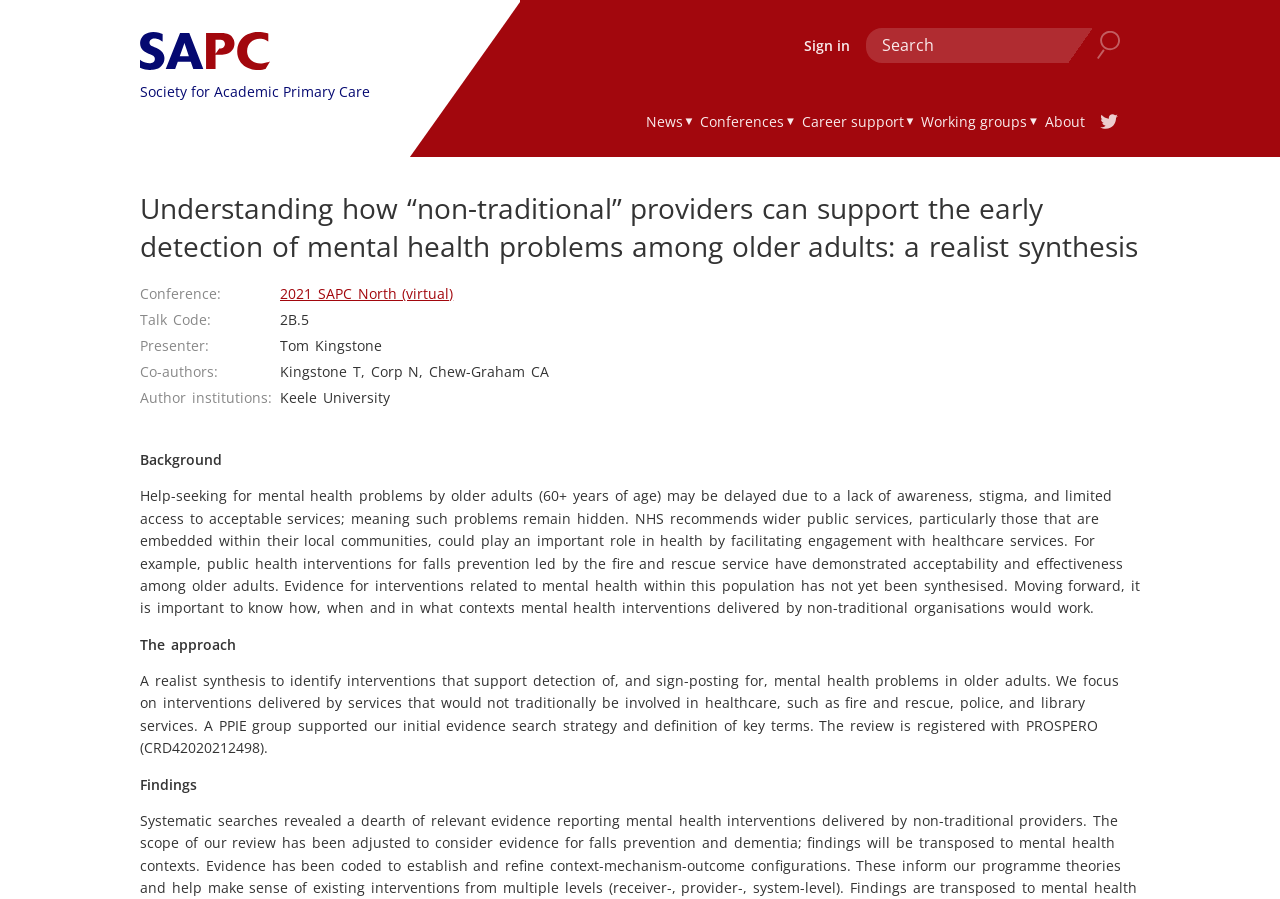Locate and extract the text of the main heading on the webpage.

Understanding how “non-traditional” providers can support the early detection of mental health problems among older adults: a realist synthesis